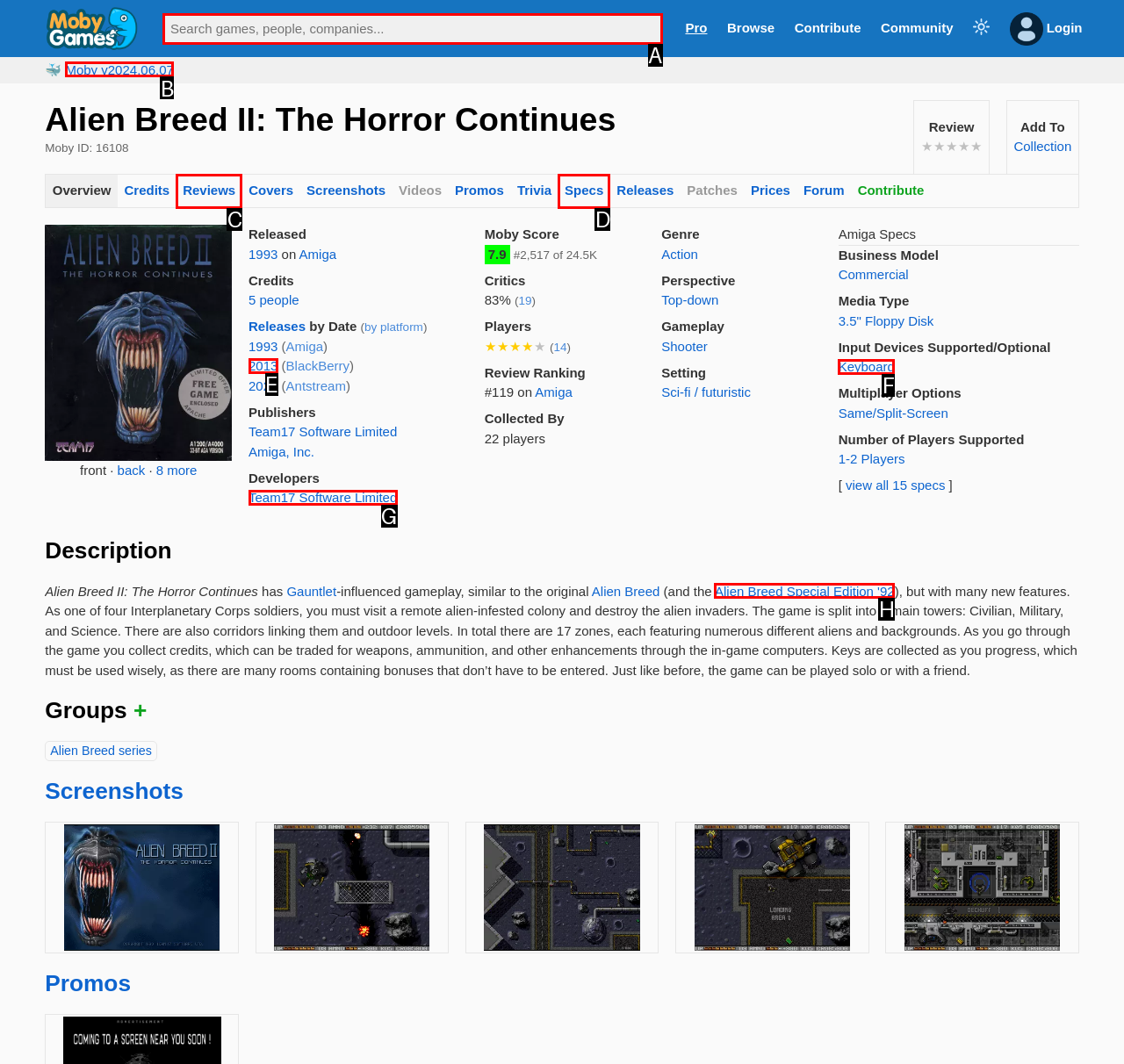Find the option that aligns with: Reviews
Provide the letter of the corresponding option.

C